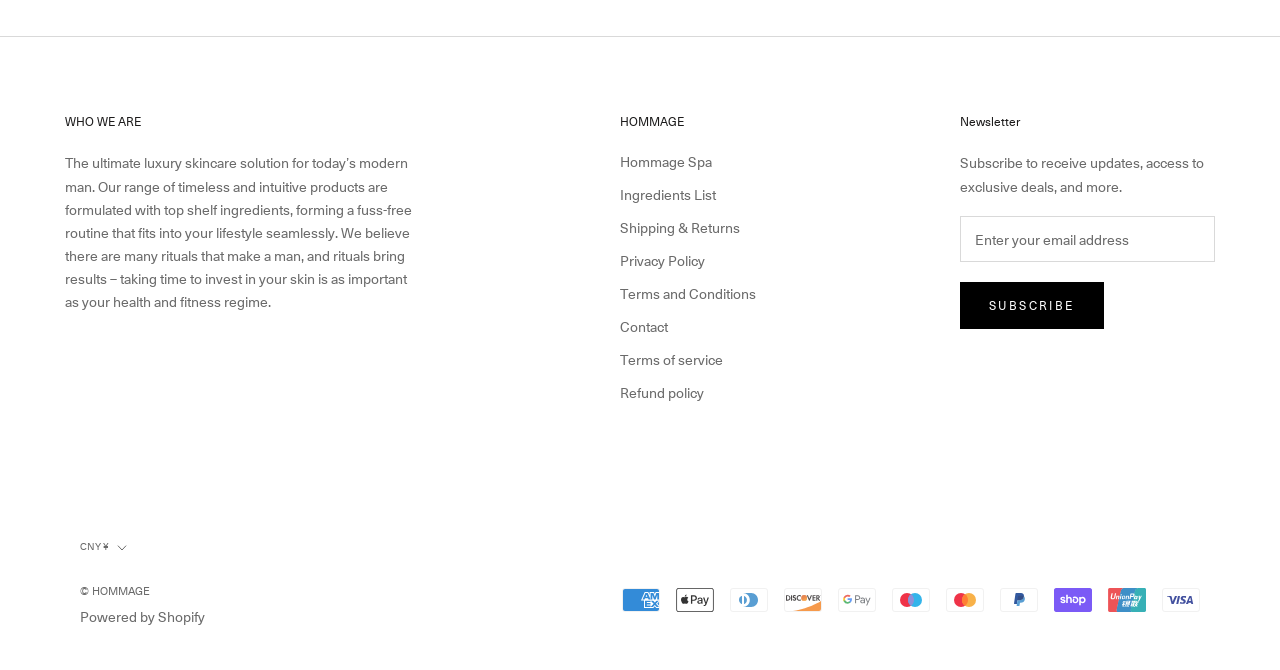What types of payment are accepted?
Based on the image, provide a one-word or brief-phrase response.

Multiple